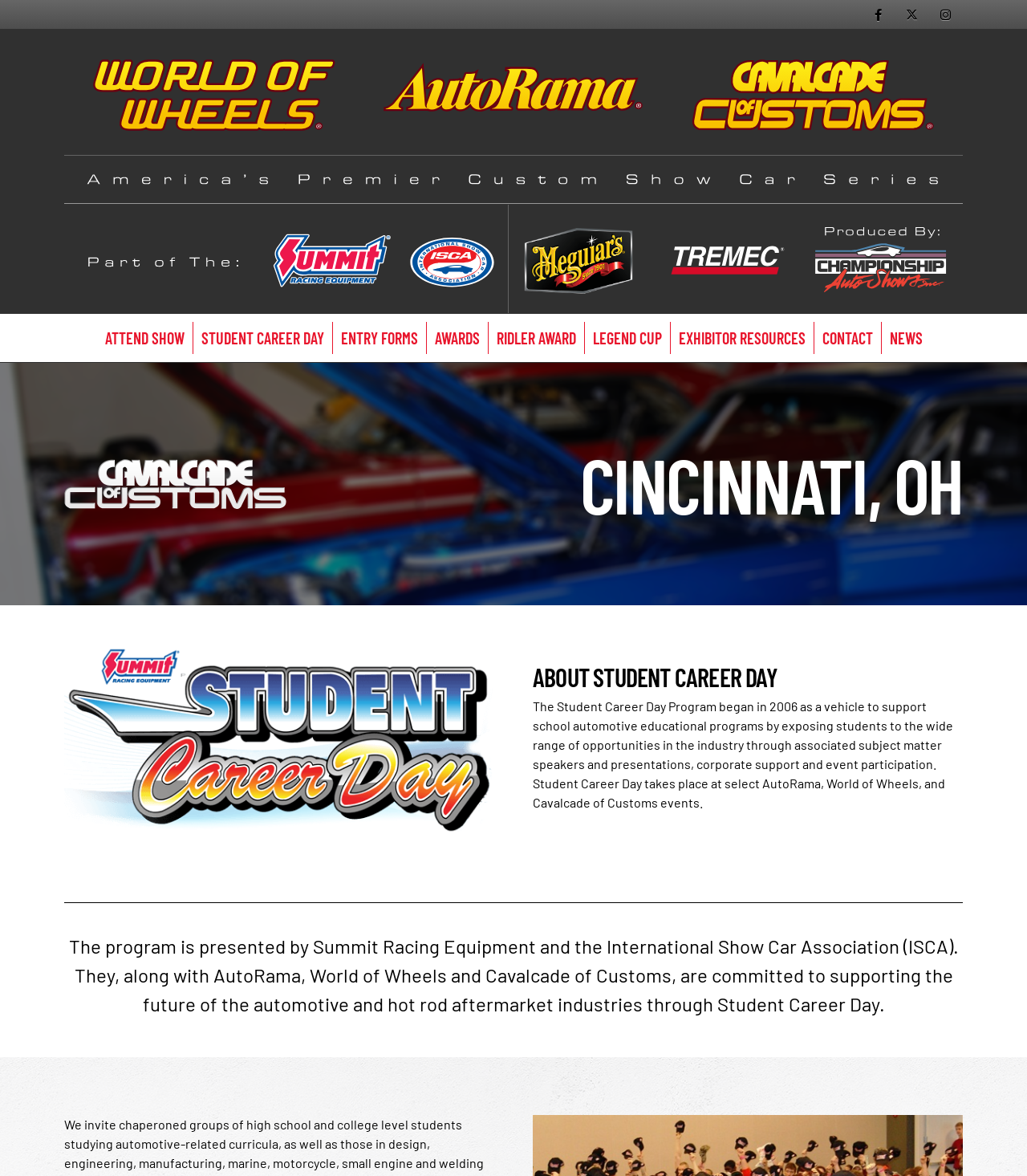Using the image as a reference, answer the following question in as much detail as possible:
What is the name of the award?

I found the answer by looking at the link element with the text 'RIDLER AWARD' at coordinates [0.475, 0.274, 0.569, 0.301]. This text is likely to be the name of an award.